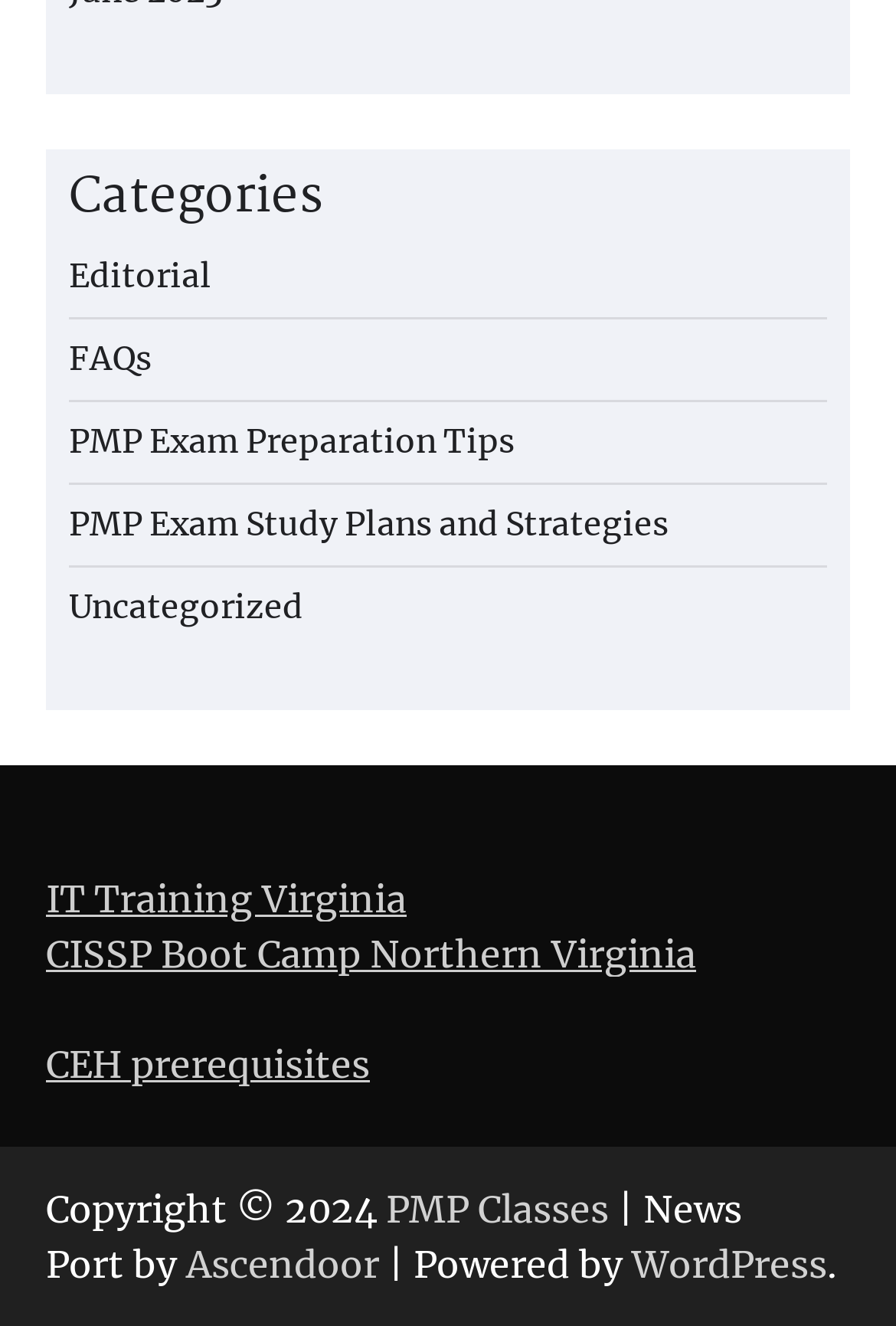Could you determine the bounding box coordinates of the clickable element to complete the instruction: "Visit the 'PMP Exam Preparation Tips' page"? Provide the coordinates as four float numbers between 0 and 1, i.e., [left, top, right, bottom].

[0.077, 0.318, 0.574, 0.349]